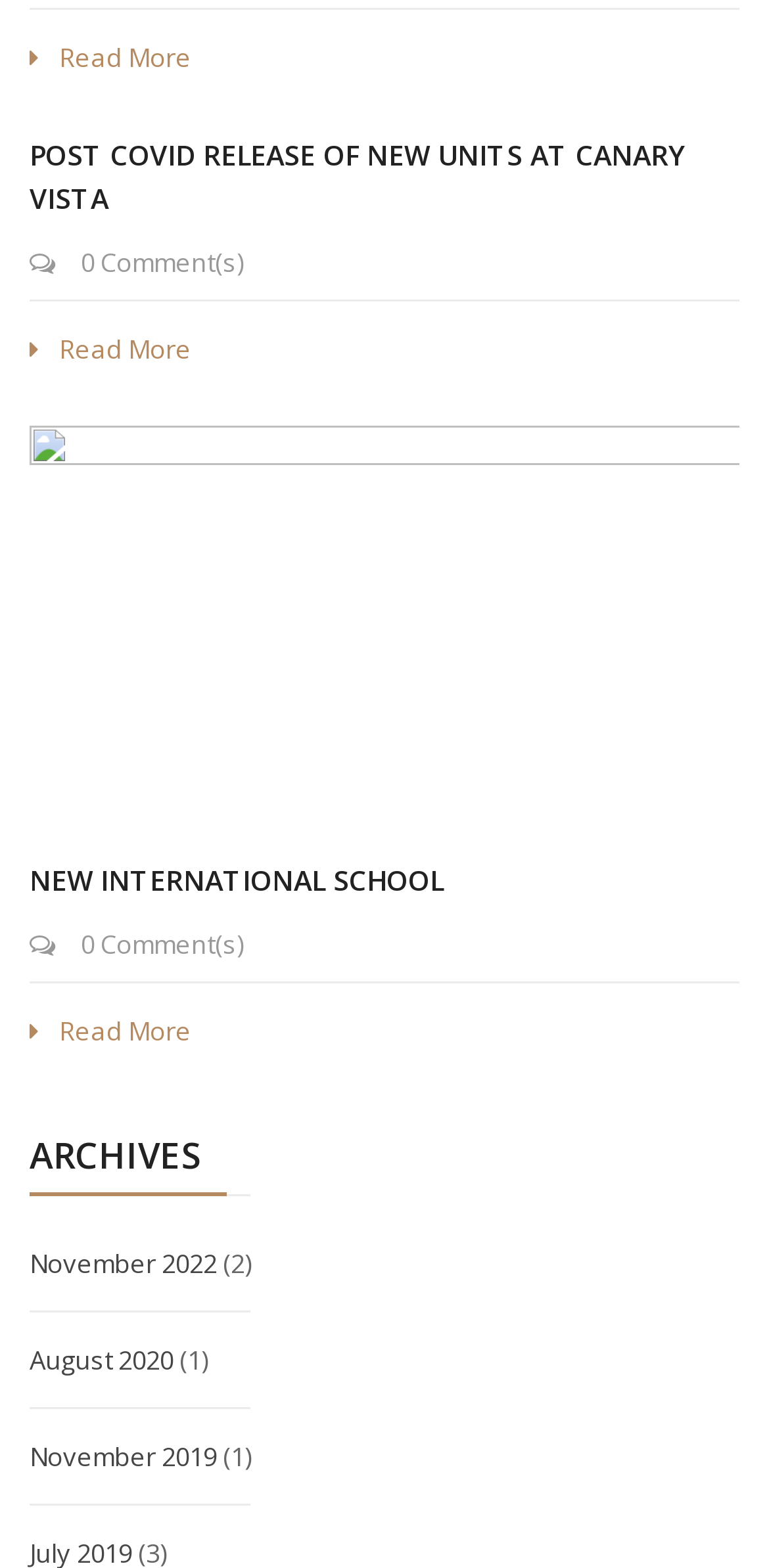Answer the question using only a single word or phrase: 
What is the month of the first archive?

November